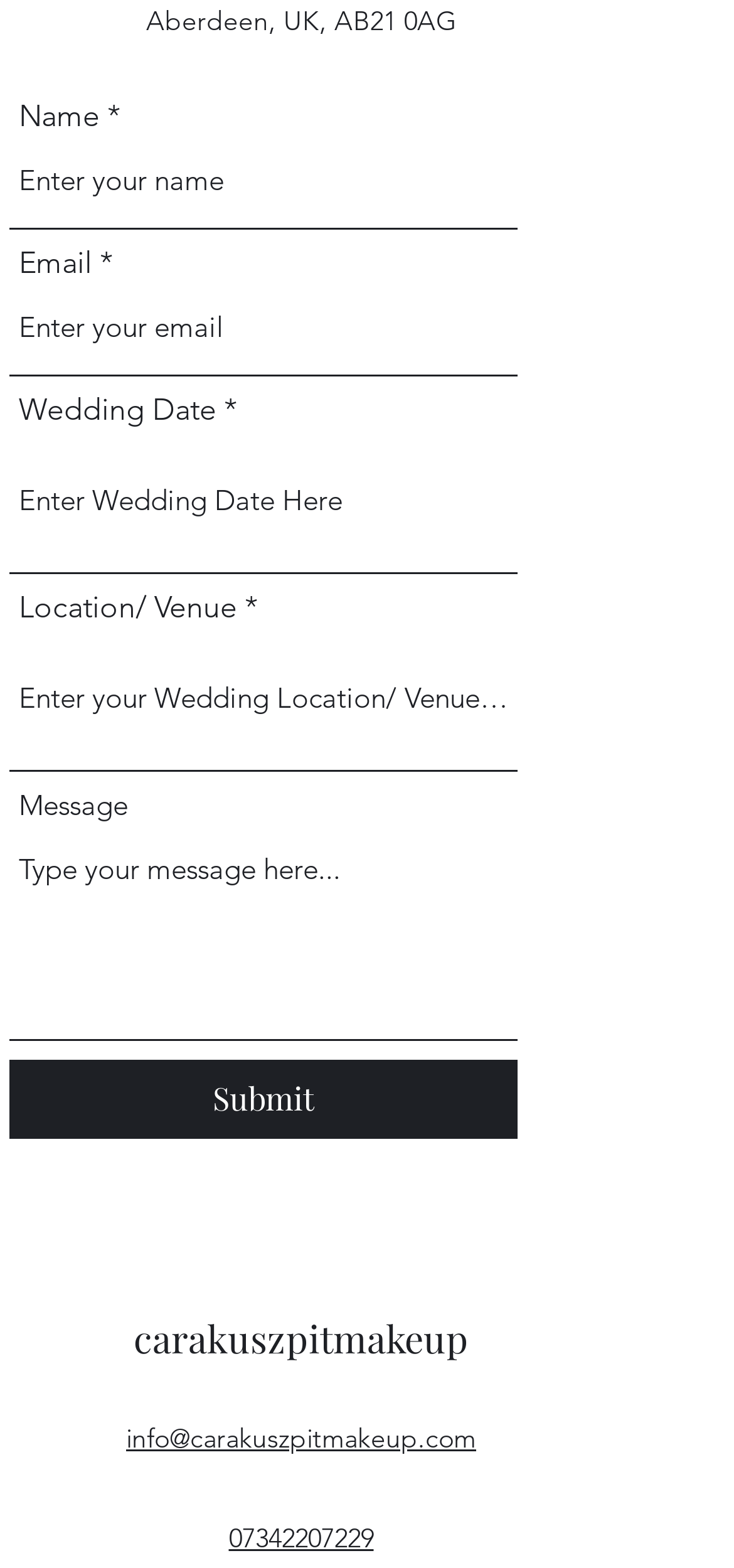What is the contact email?
Using the image, respond with a single word or phrase.

info@carakuszpitmakeup.com